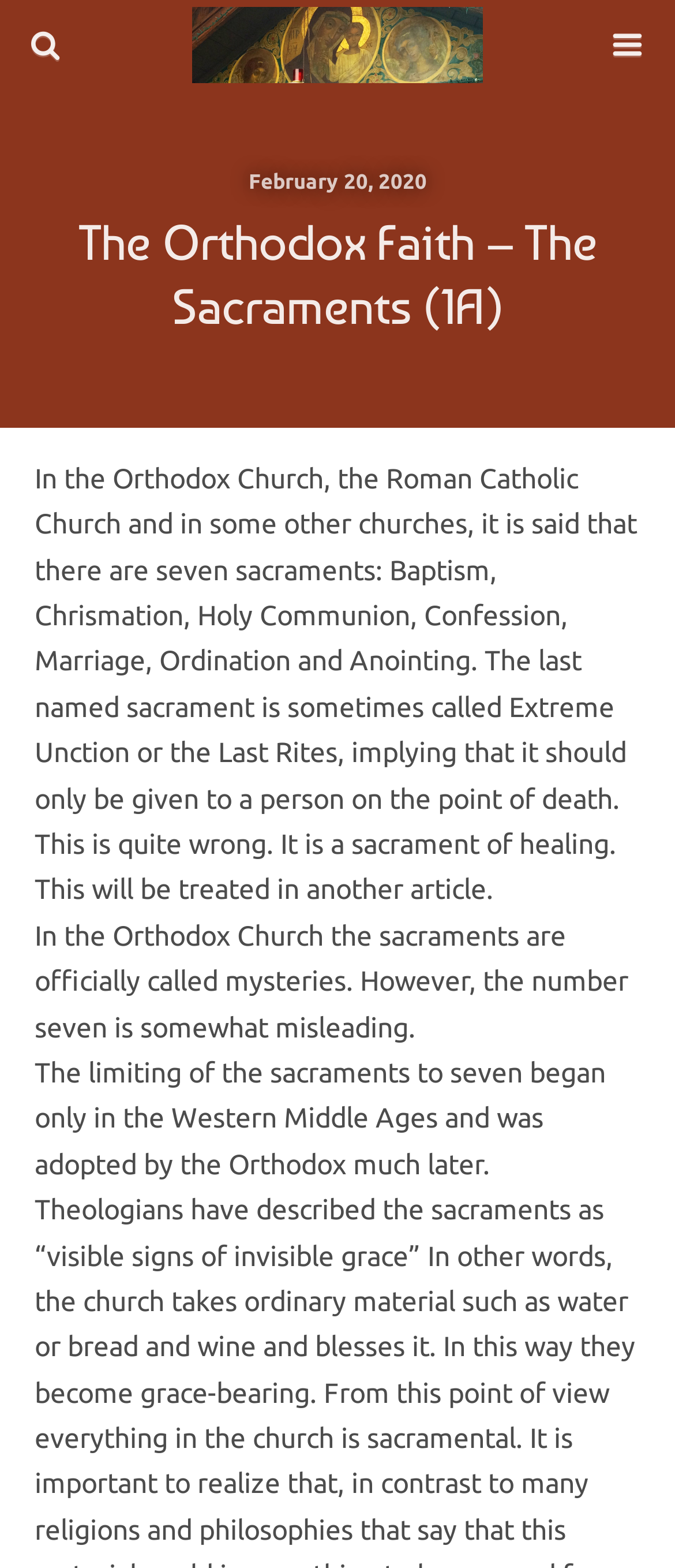Find the bounding box coordinates for the UI element that matches this description: "name="s" placeholder="Search this website…"".

[0.056, 0.065, 0.759, 0.092]